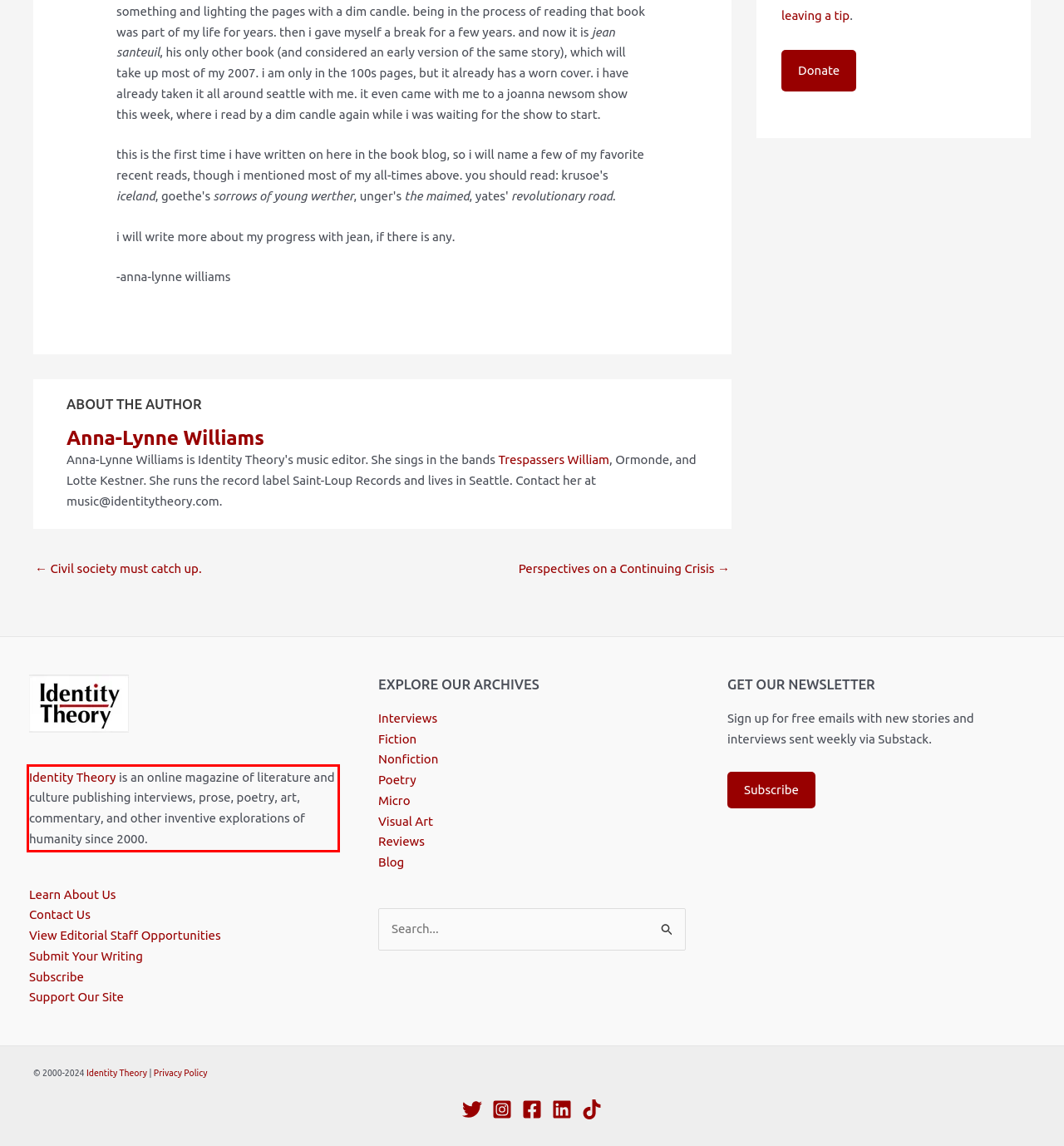You are presented with a screenshot containing a red rectangle. Extract the text found inside this red bounding box.

Identity Theory is an online magazine of literature and culture publishing interviews, prose, poetry, art, commentary, and other inventive explorations of humanity since 2000.